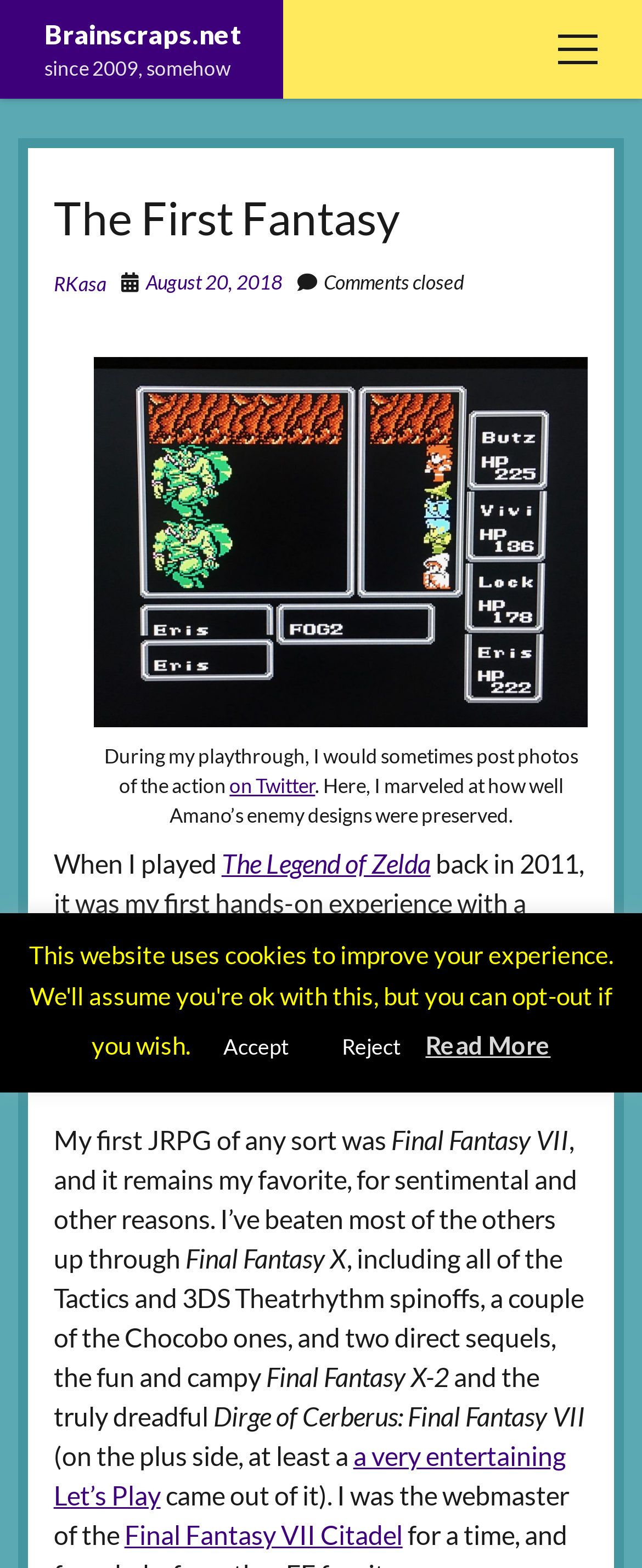Determine the bounding box coordinates of the clickable element to achieve the following action: 'Read more about the post'. Provide the coordinates as four float values between 0 and 1, formatted as [left, top, right, bottom].

[0.663, 0.657, 0.858, 0.676]